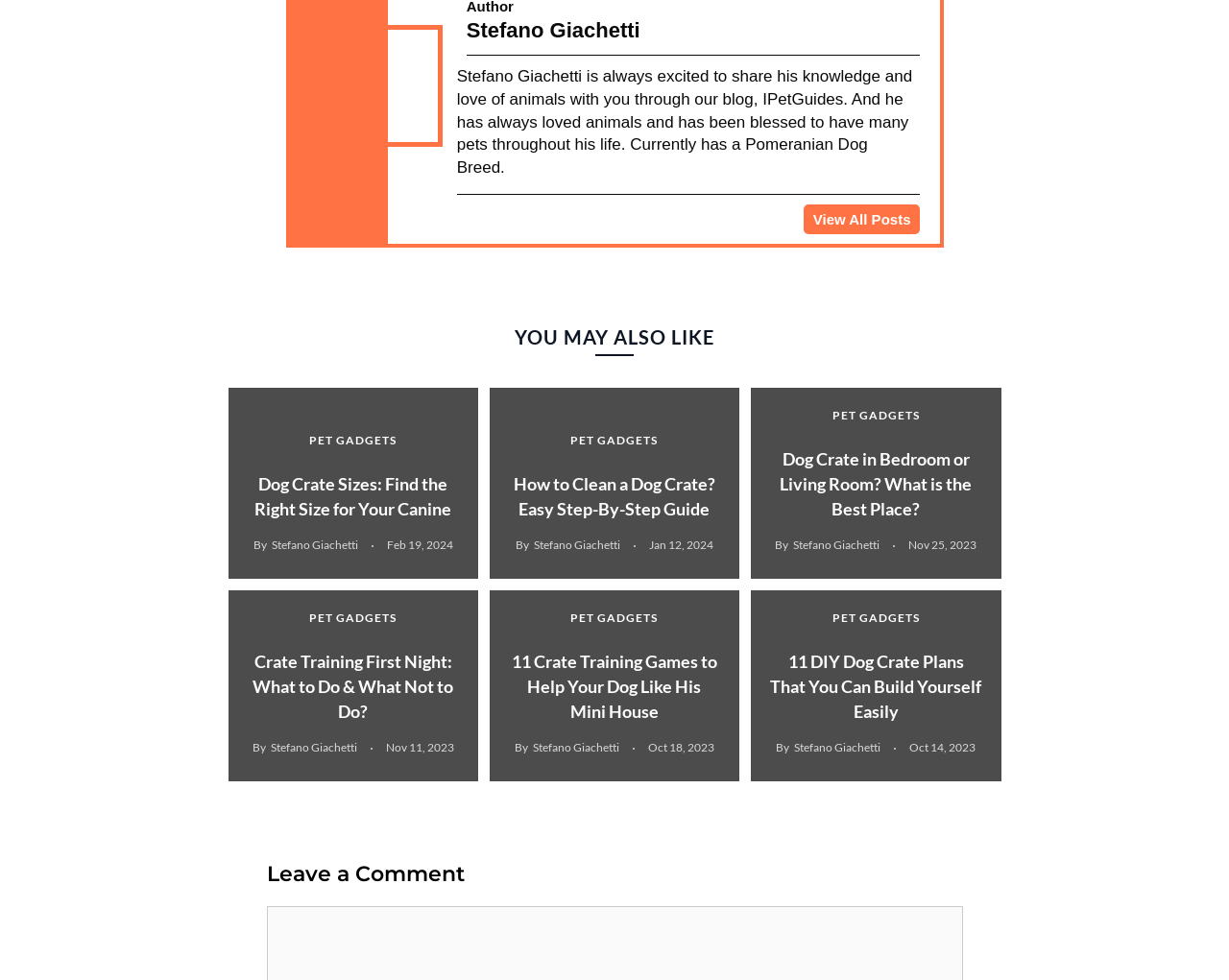Provide the bounding box coordinates of the HTML element this sentence describes: "Stefano Giachetti". The bounding box coordinates consist of four float numbers between 0 and 1, i.e., [left, top, right, bottom].

[0.646, 0.753, 0.717, 0.773]